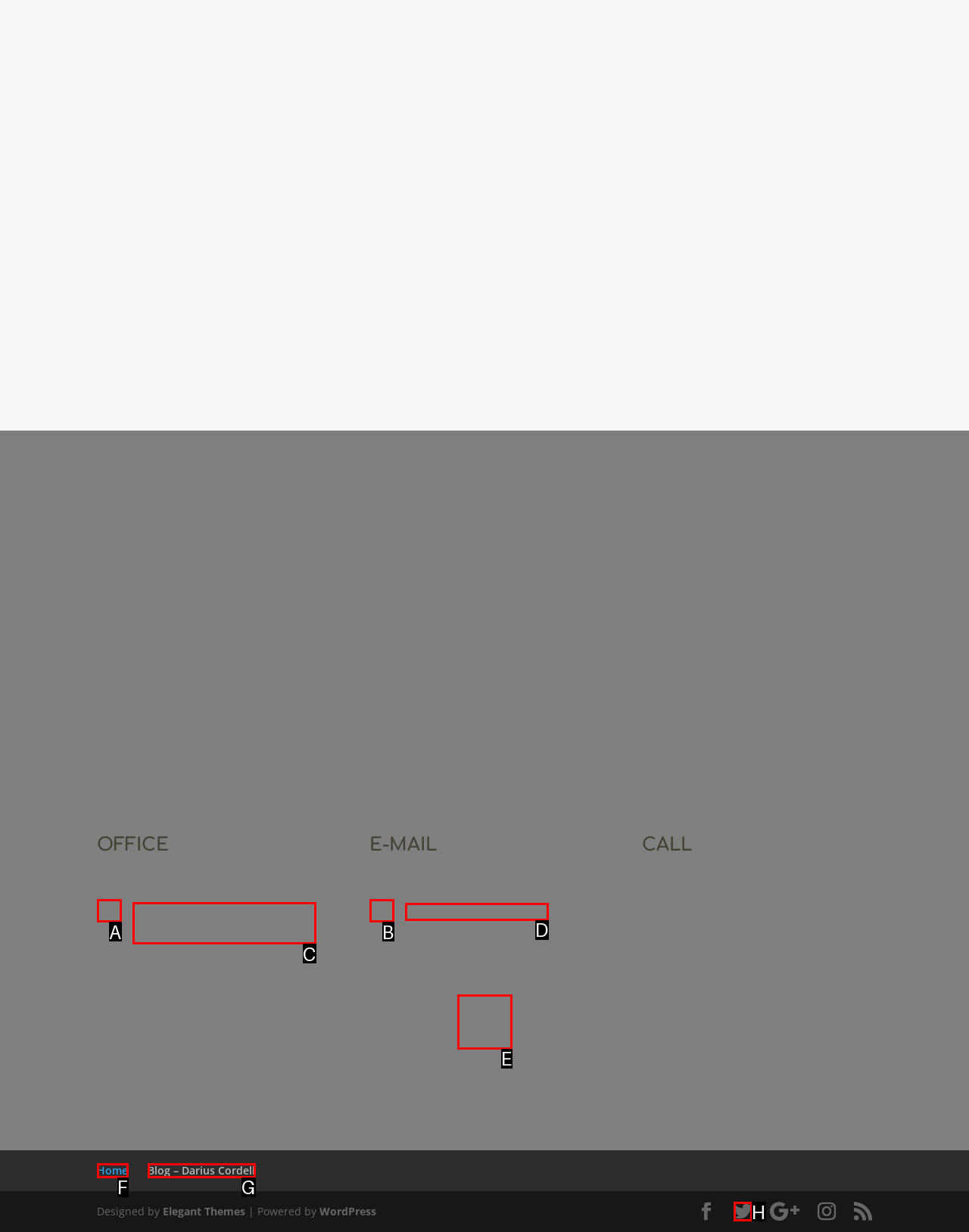Decide which letter you need to select to fulfill the task: Send an email to Info@DariusCordell.com
Answer with the letter that matches the correct option directly.

D